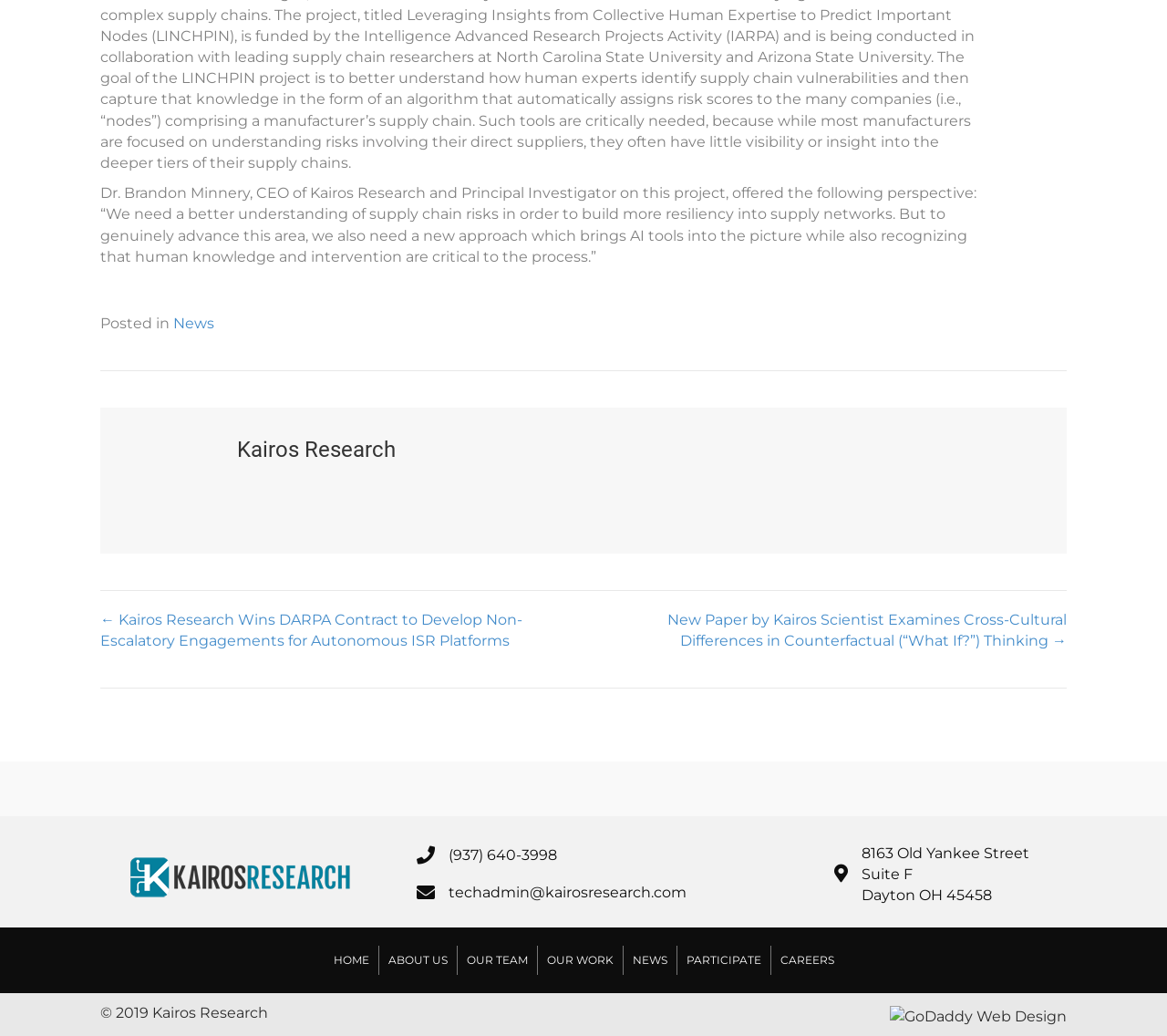Provide the bounding box coordinates of the HTML element this sentence describes: "News".

[0.534, 0.913, 0.579, 0.941]